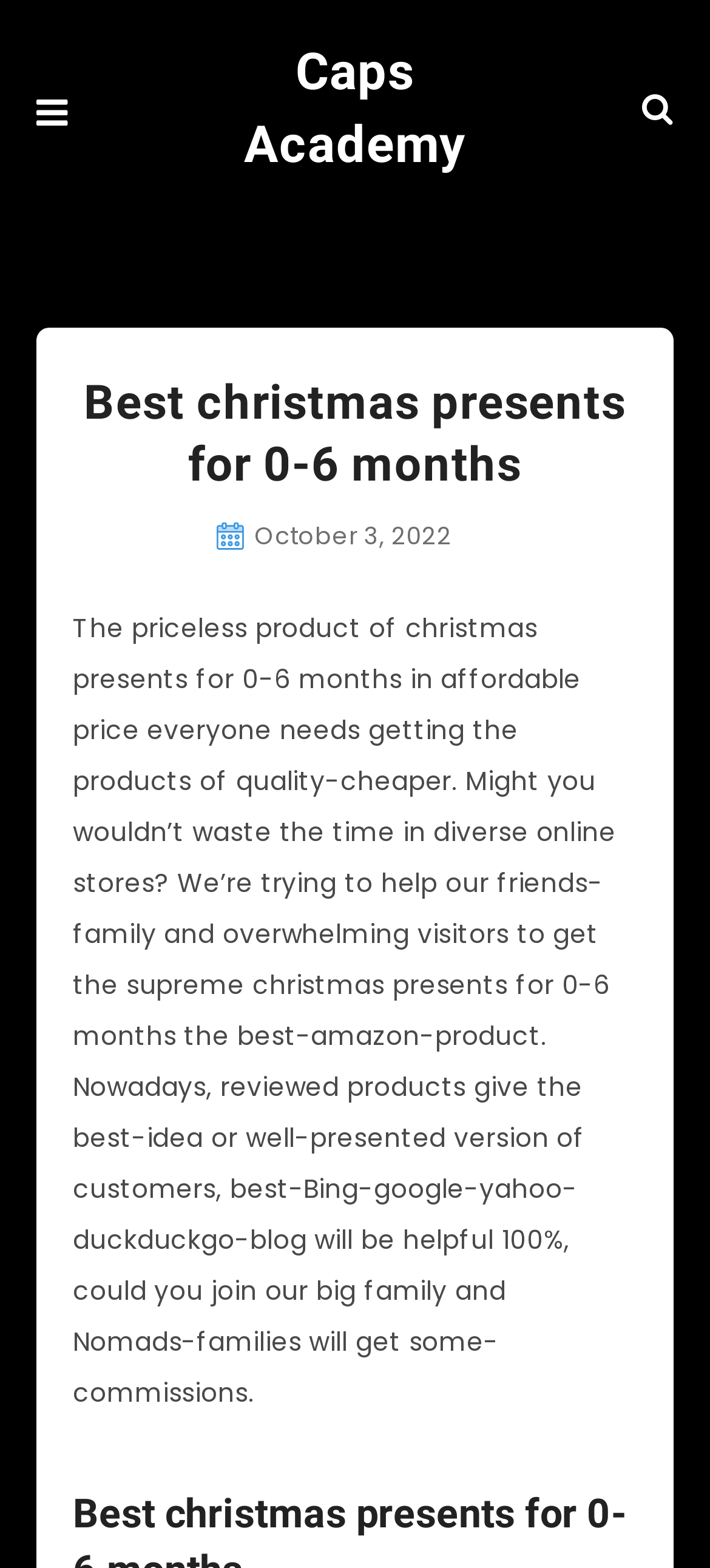What is the tone of the webpage?
Based on the image, respond with a single word or phrase.

Helpful